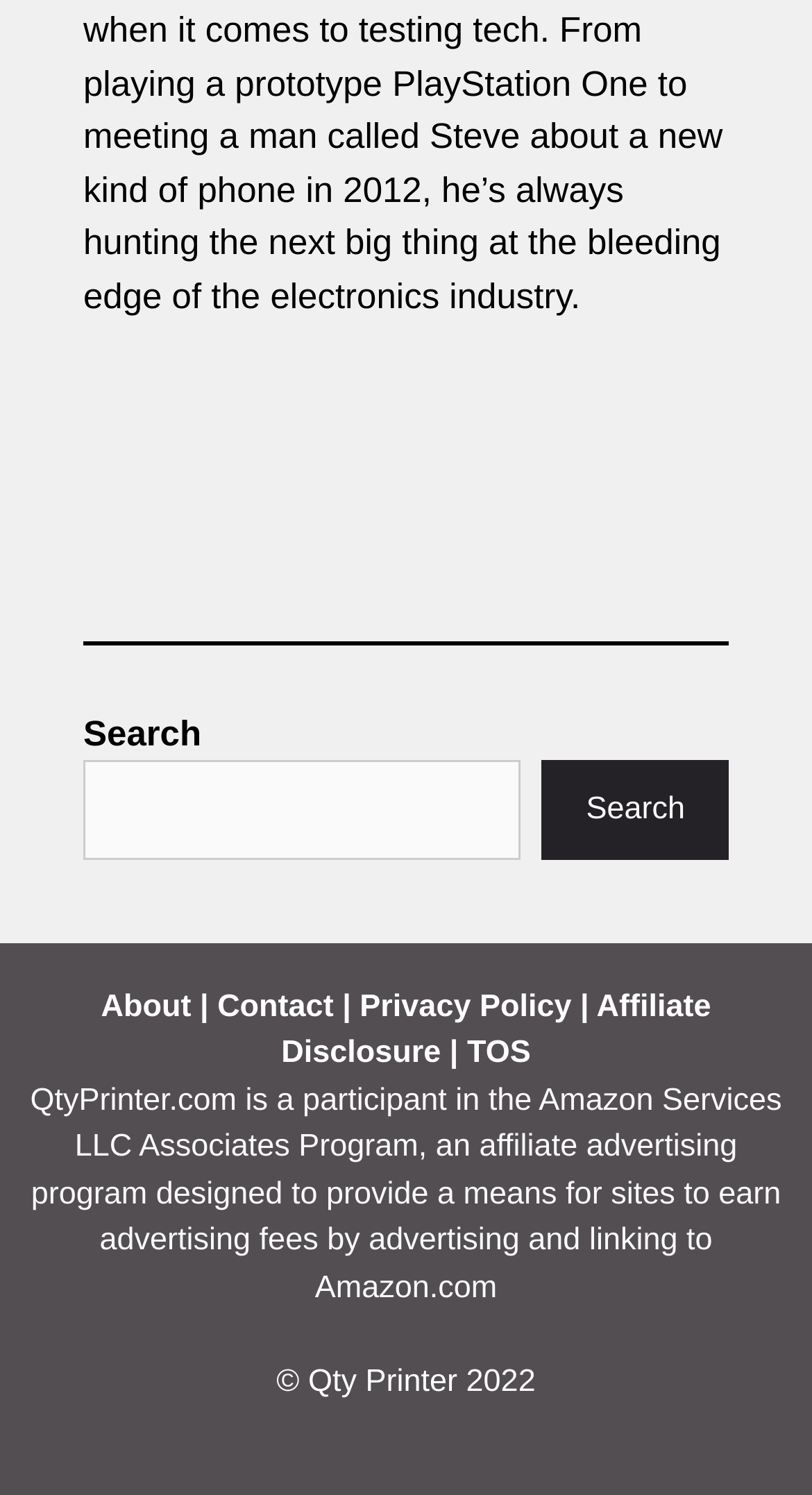What is the name of the website?
Look at the screenshot and respond with one word or a short phrase.

Qty Printer